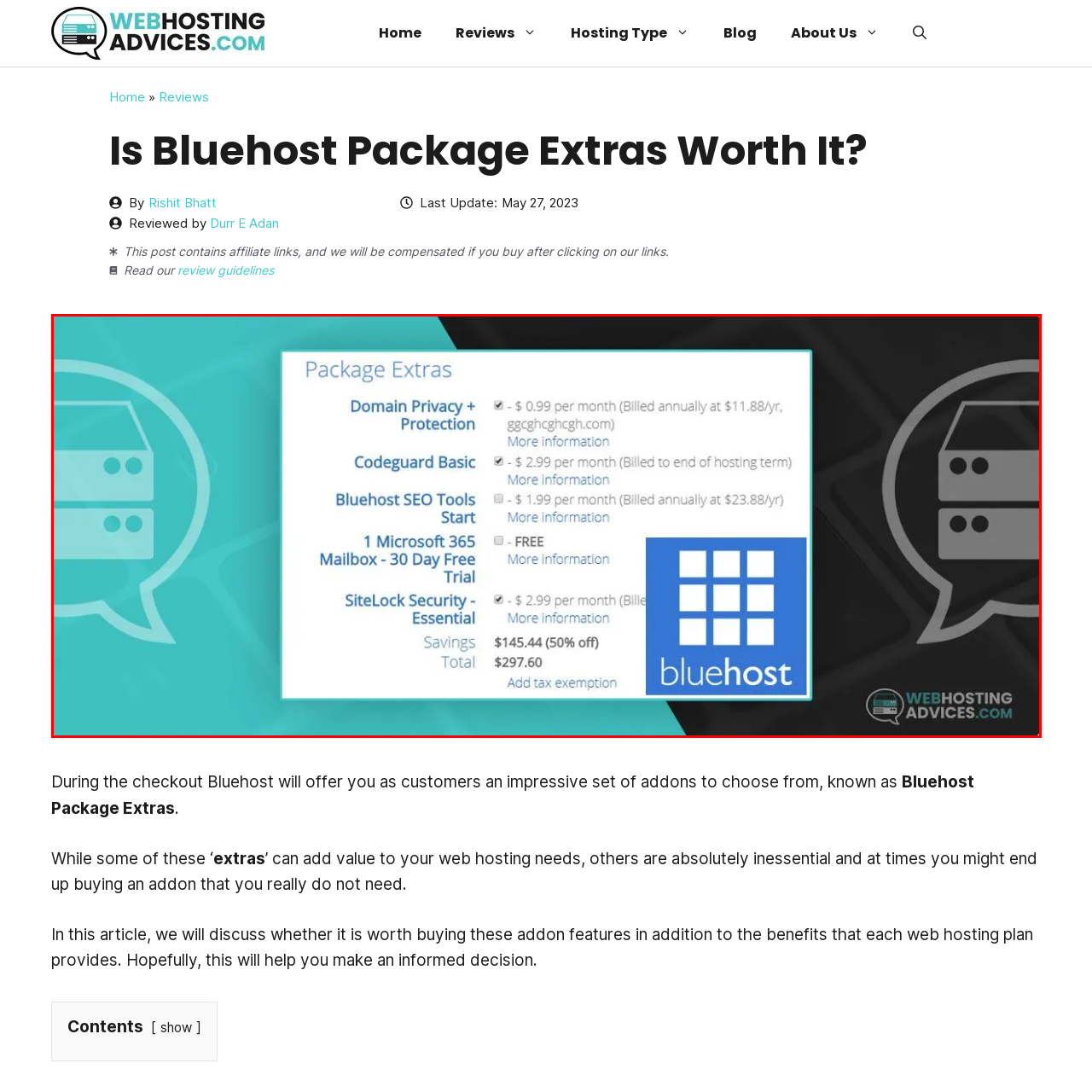Offer an in-depth description of the scene contained in the red rectangle.

The image outlines the various package extras offered by Bluehost, showcasing essential add-ons that enhance web hosting services. It includes a list of options such as Domain Privacy & Protection for $0.99 per month, Codeguard Basic for $2.99 per month, and Bluehost SEO Tools Start for $1.99 per month. Additionally, it highlights a free trial for Microsoft 365 Mailbox and SiteLock Security - Essential priced at $2.99 per month. The overall savings of $145.44 (50% off) are noted, with a total package cost of $297.60. The design features the Bluehost logo prominently, set against a visually appealing backdrop that emphasizes the offerings. This information is crucial for potential customers evaluating the value and necessity of these extras.